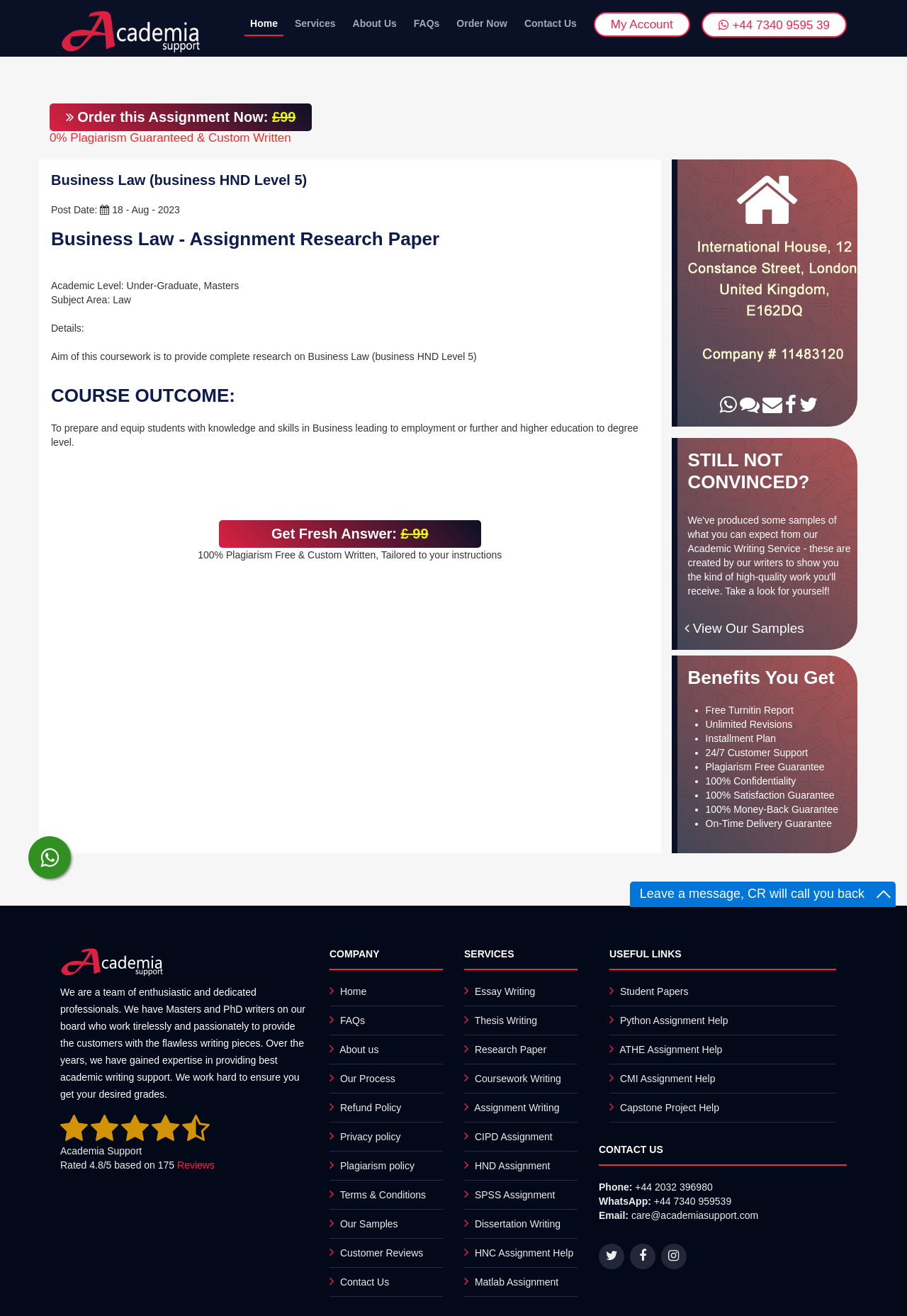What is the company rating?
Answer the question with just one word or phrase using the image.

4.8/5